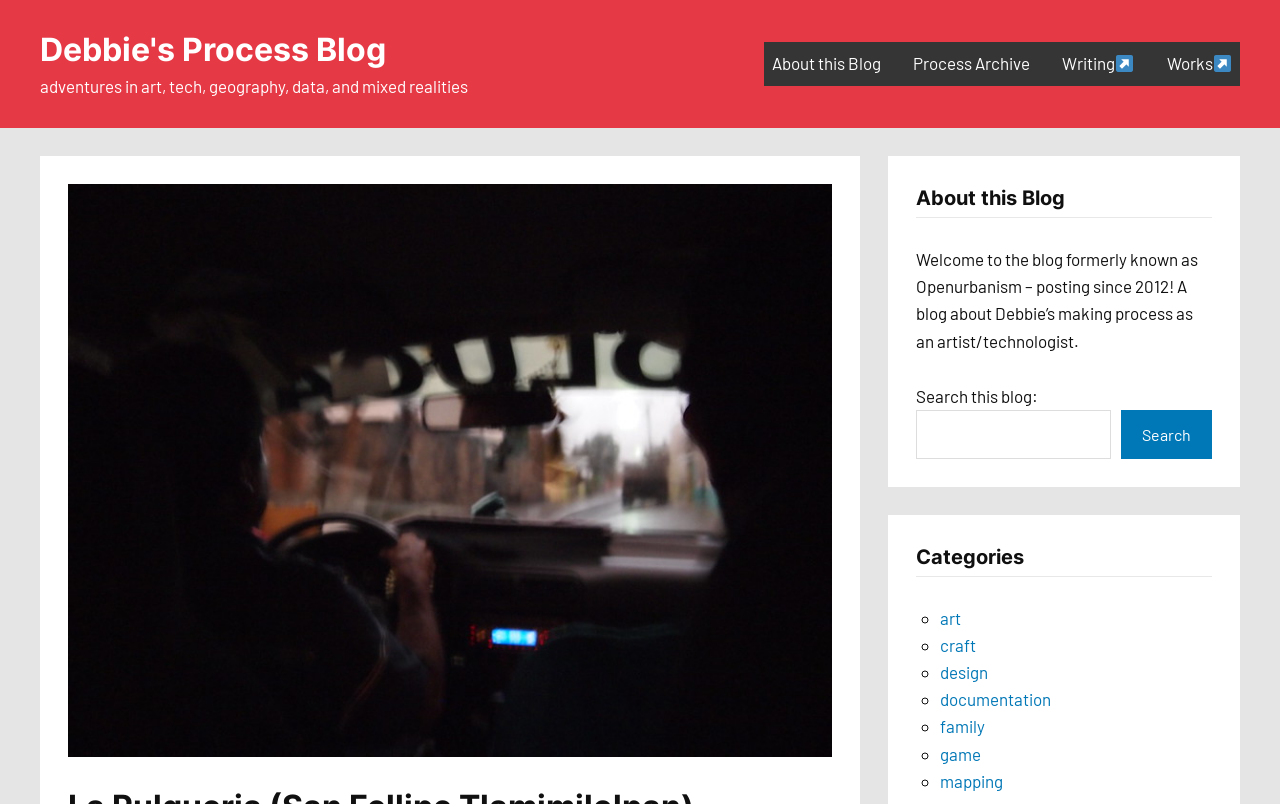Identify the bounding box coordinates for the UI element described by the following text: "documentation". Provide the coordinates as four float numbers between 0 and 1, in the format [left, top, right, bottom].

[0.735, 0.857, 0.821, 0.882]